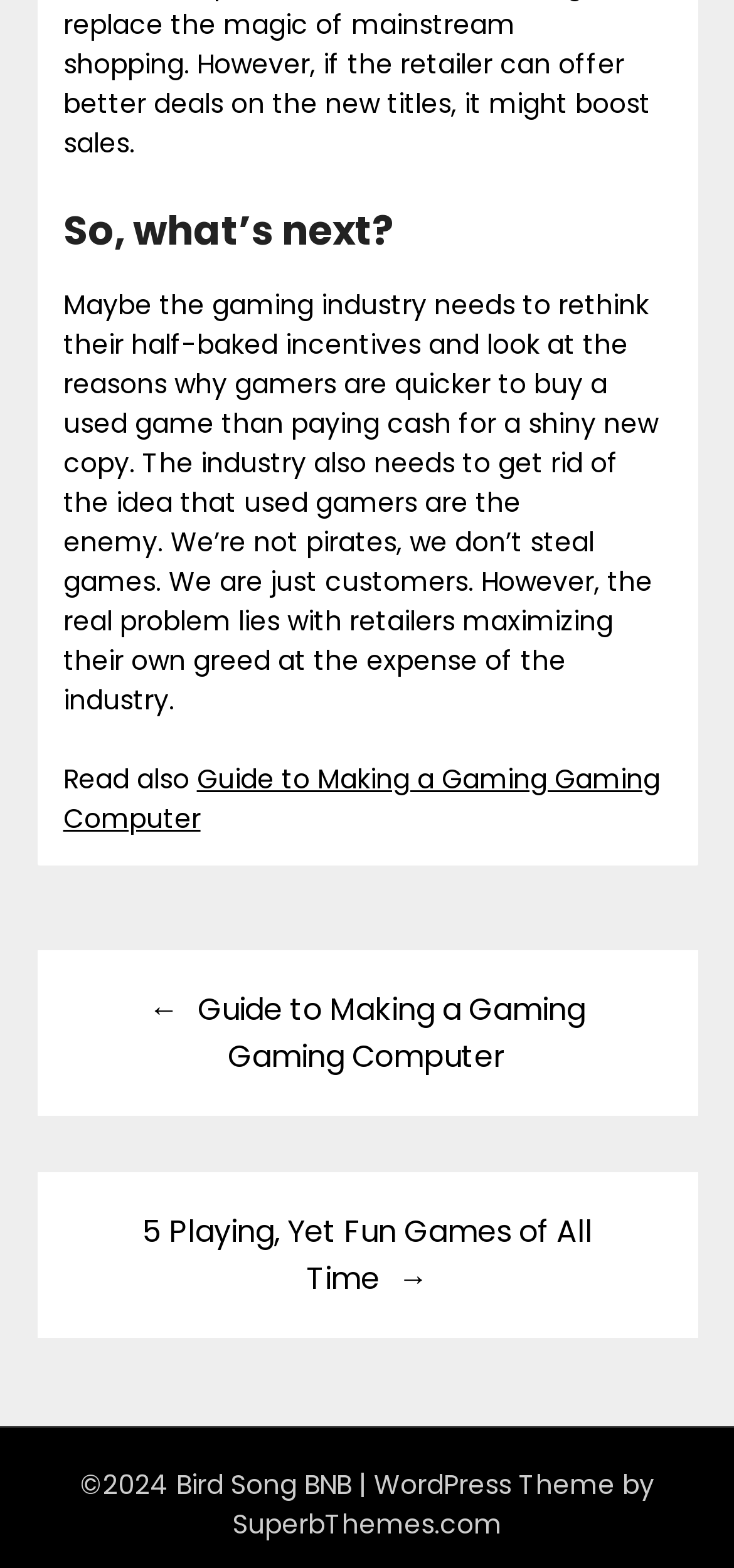Utilize the information from the image to answer the question in detail:
What is the copyright year of the website?

The copyright year of the website can be found in the StaticText element with ID 43, which displays the copyright information, including the year 2024.